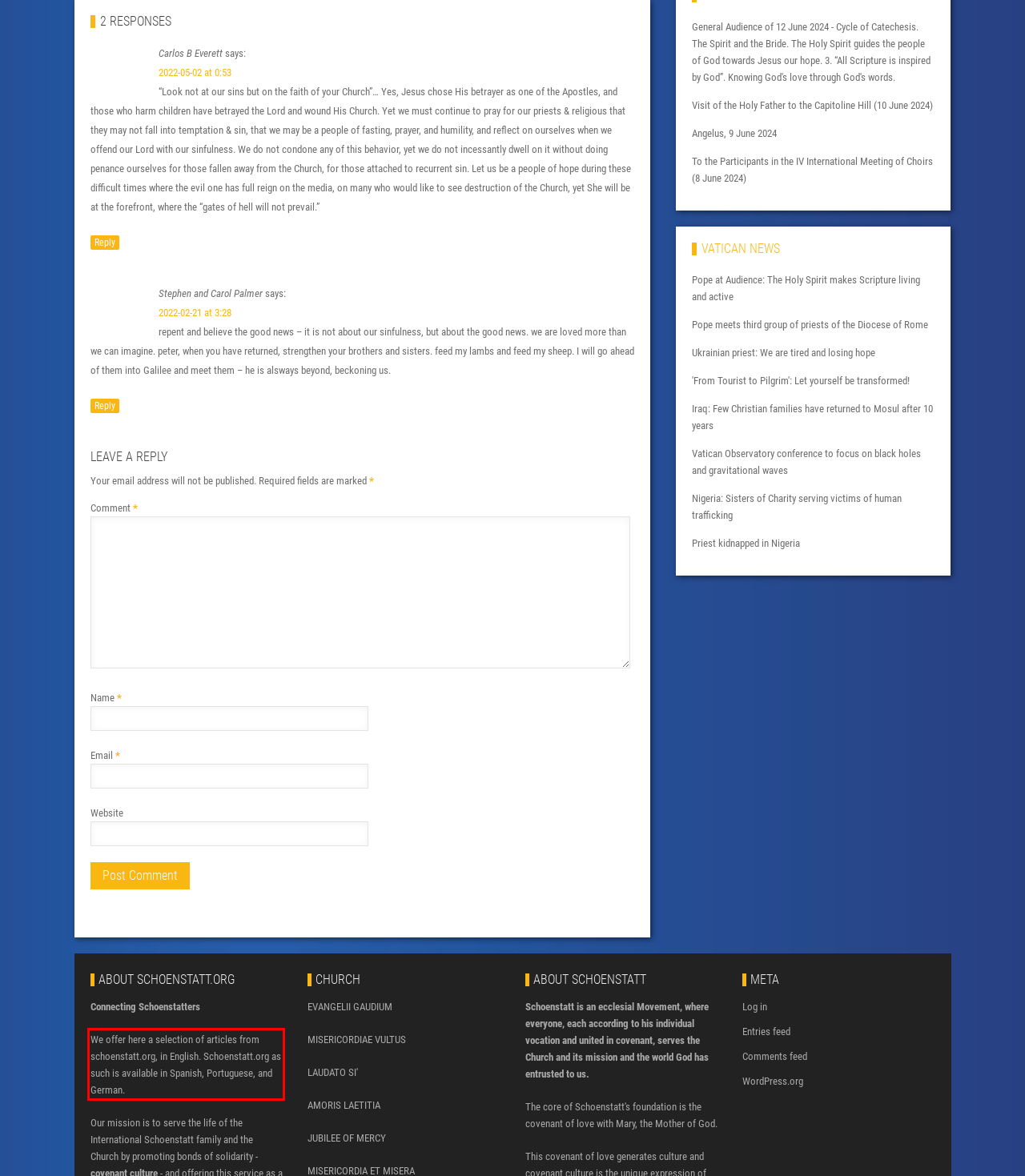Within the screenshot of the webpage, locate the red bounding box and use OCR to identify and provide the text content inside it.

We offer here a selection of articles from schoenstatt.org, in English. Schoenstatt.org as such is available in Spanish, Portuguese, and German.